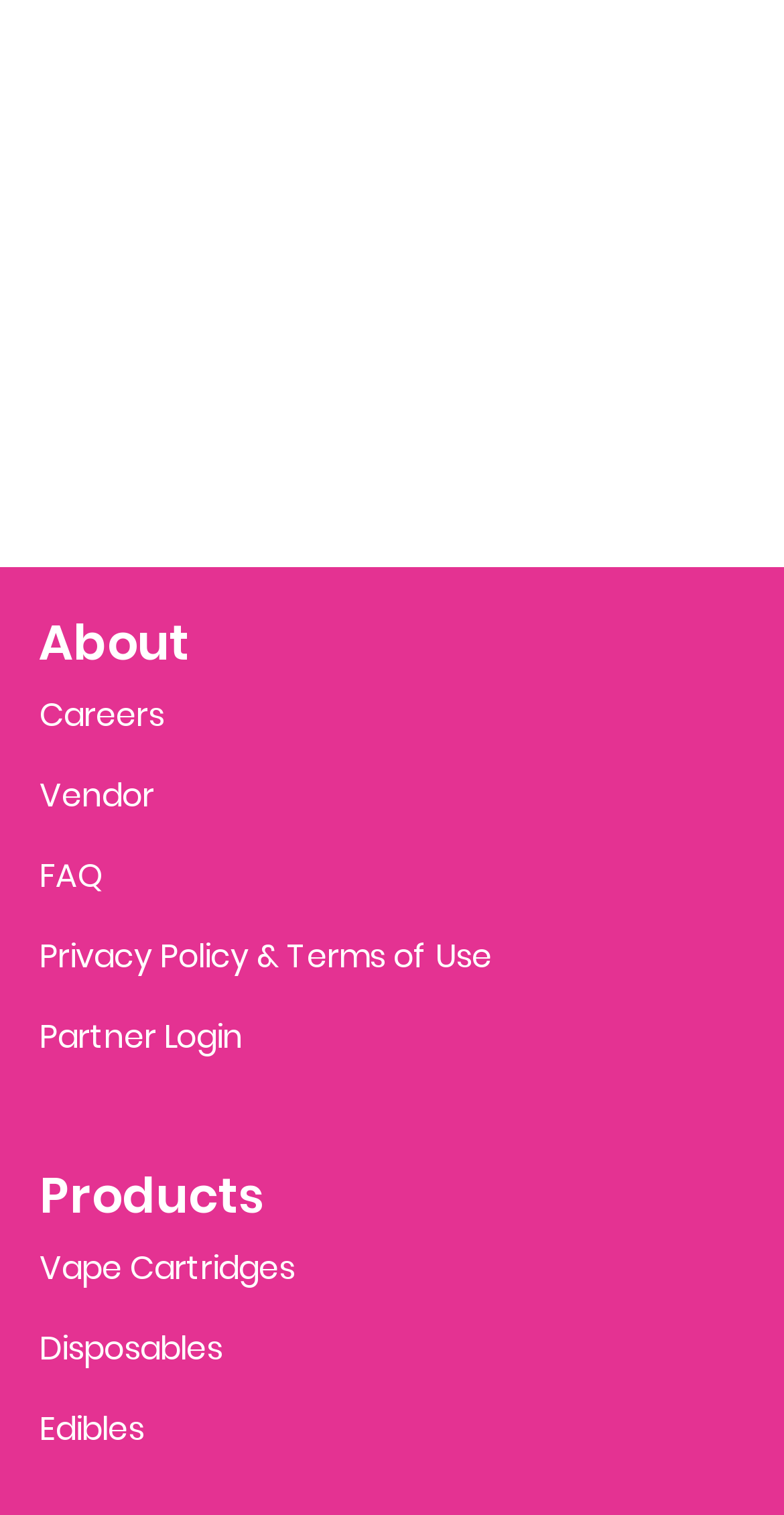Kindly determine the bounding box coordinates for the clickable area to achieve the given instruction: "learn about the company".

[0.049, 0.402, 0.242, 0.445]